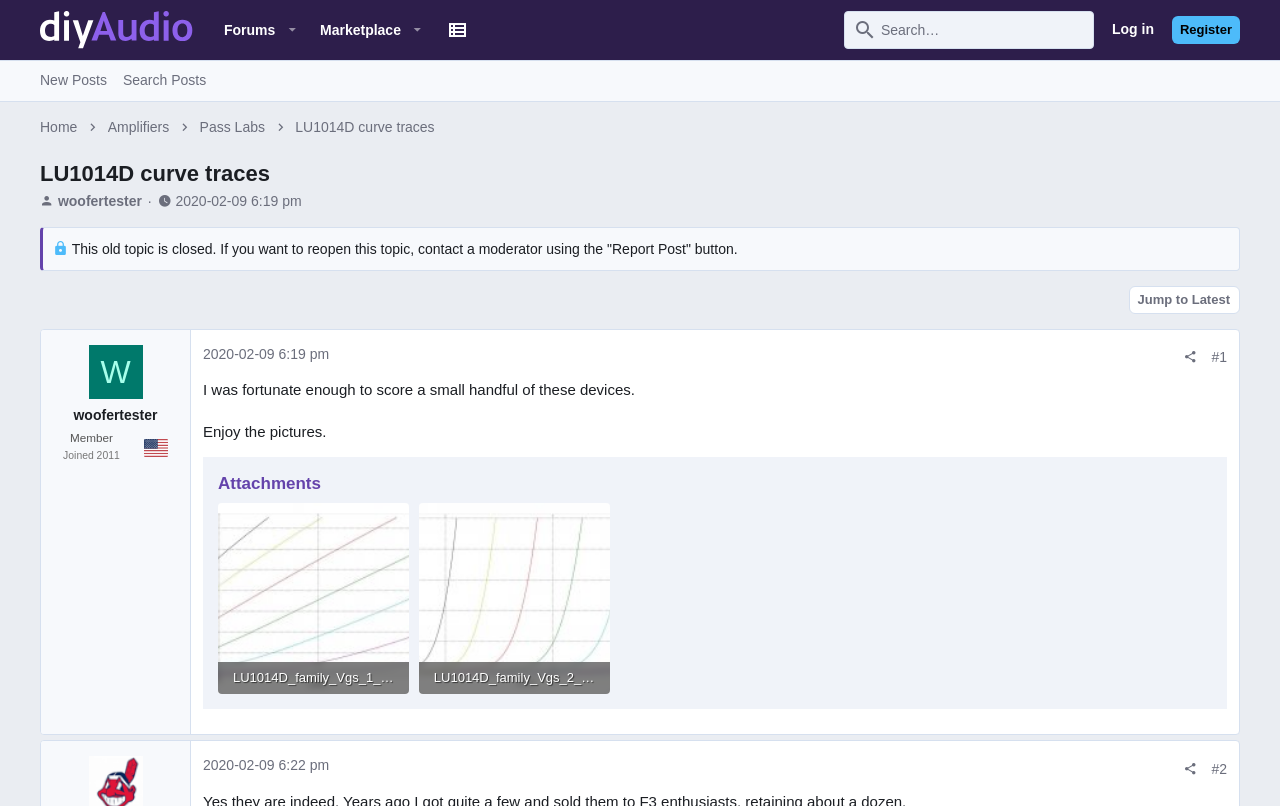Respond with a single word or phrase to the following question:
What is the role of the user 'woofertester'?

Member